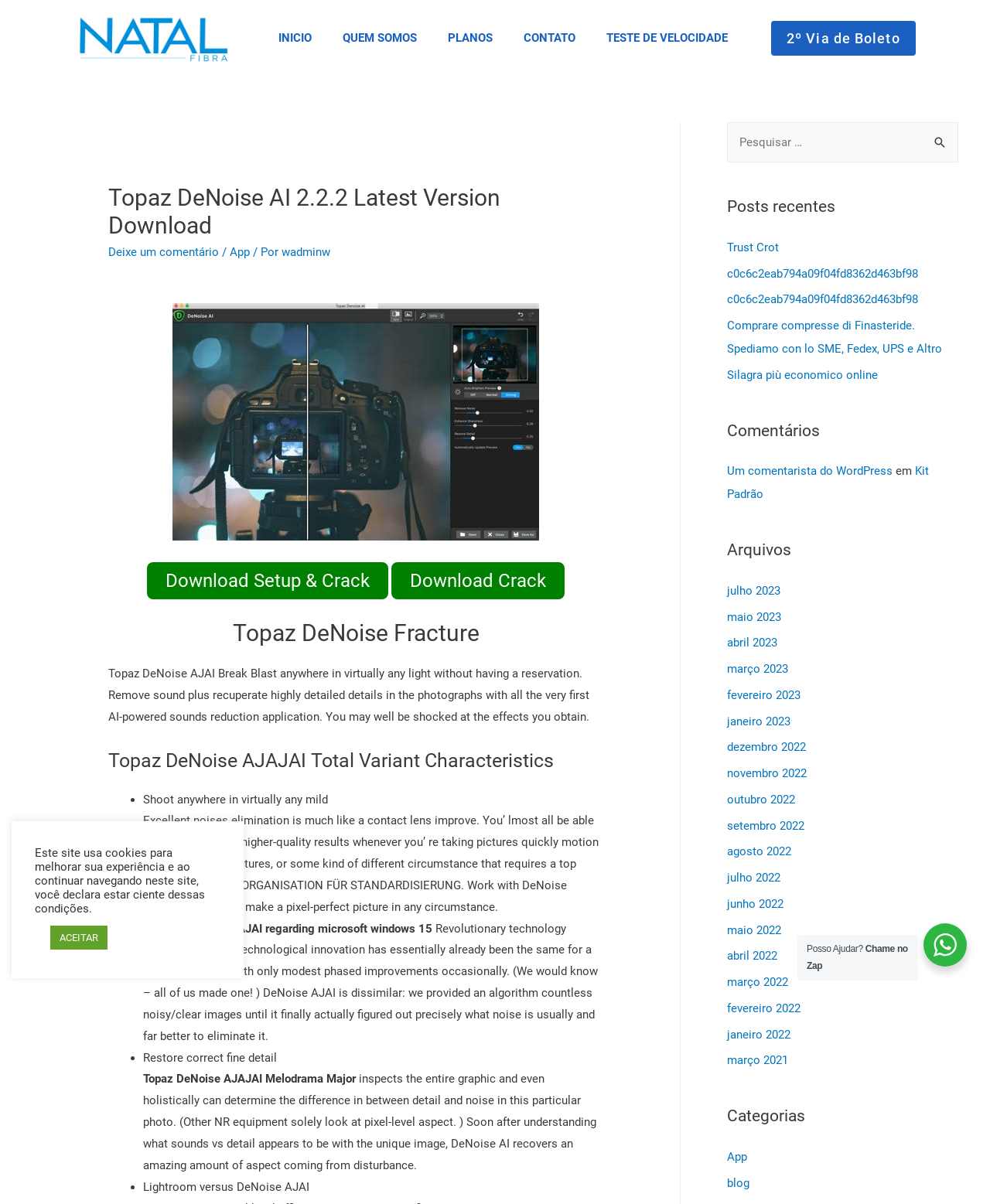What is the purpose of the software?
Kindly offer a detailed explanation using the data available in the image.

The software, Topaz DeNoise AI, is designed to reduce noise in images. This is evident from the text 'Remove sound plus recuperate highly detailed details in the photographs with all the very first AI-powered sounds reduction application.' which suggests that the software is capable of removing noise and recovering details in images.